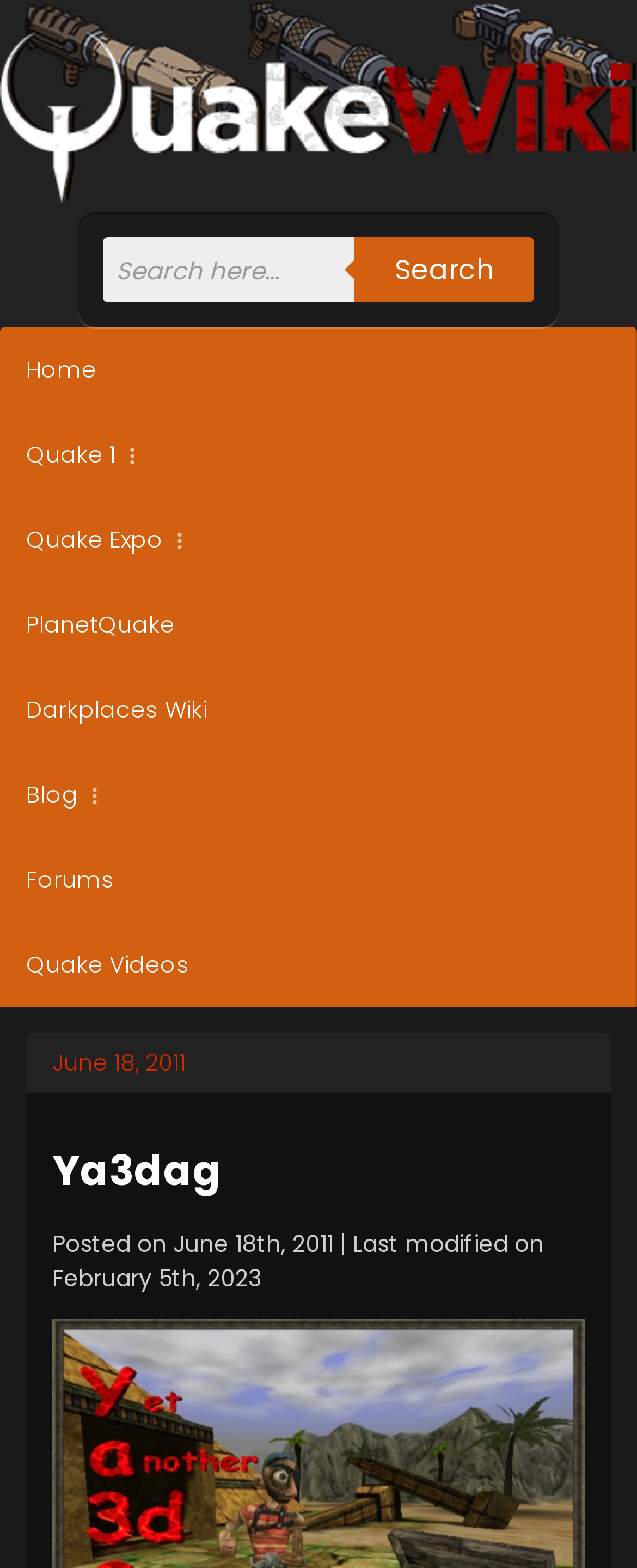Please provide a detailed answer to the question below by examining the image:
How many links are there in the navigation menu?

The navigation menu is located at the top of the webpage, and it contains links to 'Home', 'Quake 1', 'Quake Expo', 'PlanetQuake', 'Darkplaces Wiki', 'Blog', and 'Forums', making a total of 7 links.